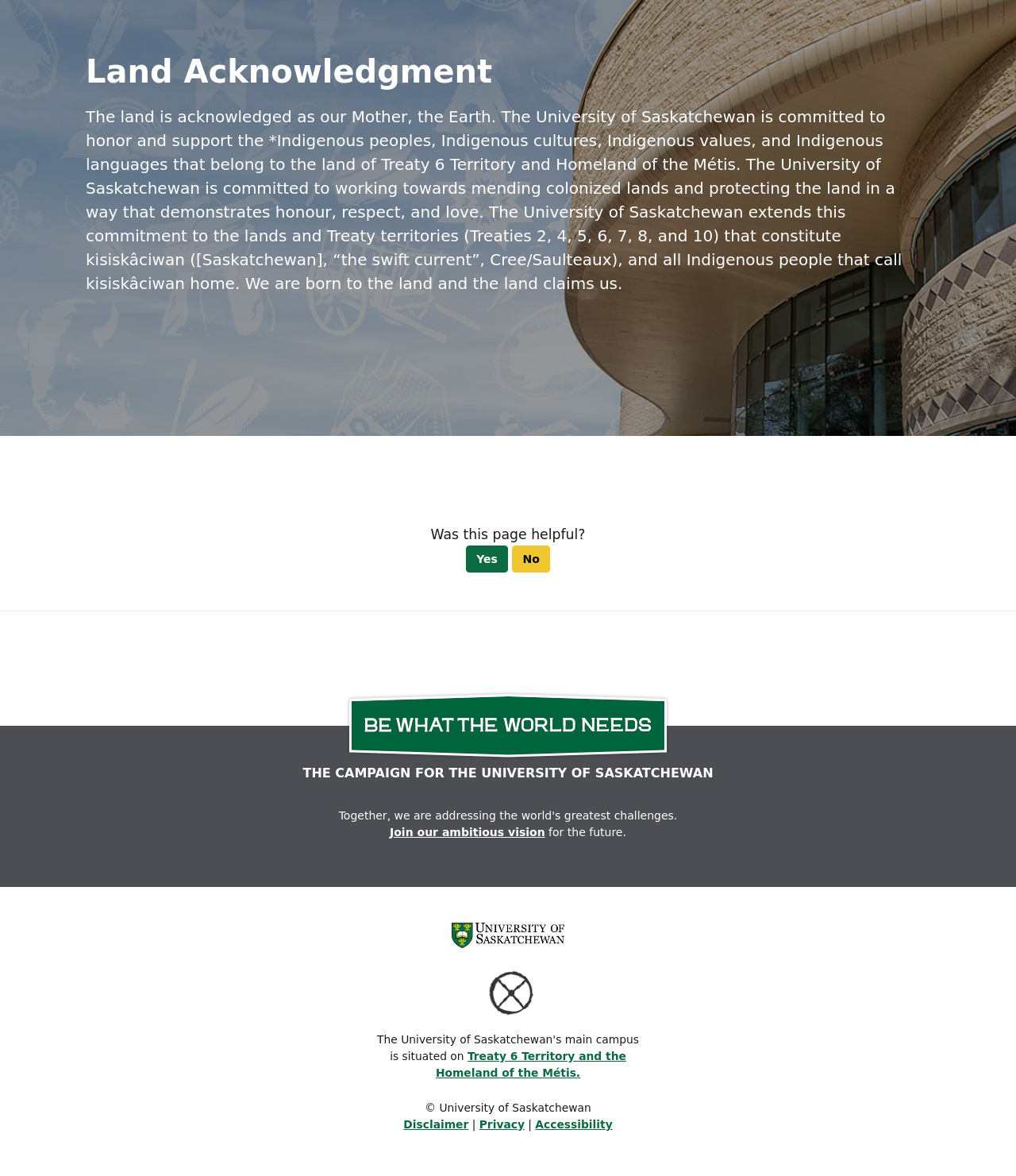What is the text above the 'Join our ambitious vision' link?
Give a single word or phrase answer based on the content of the image.

Be What the World Needs